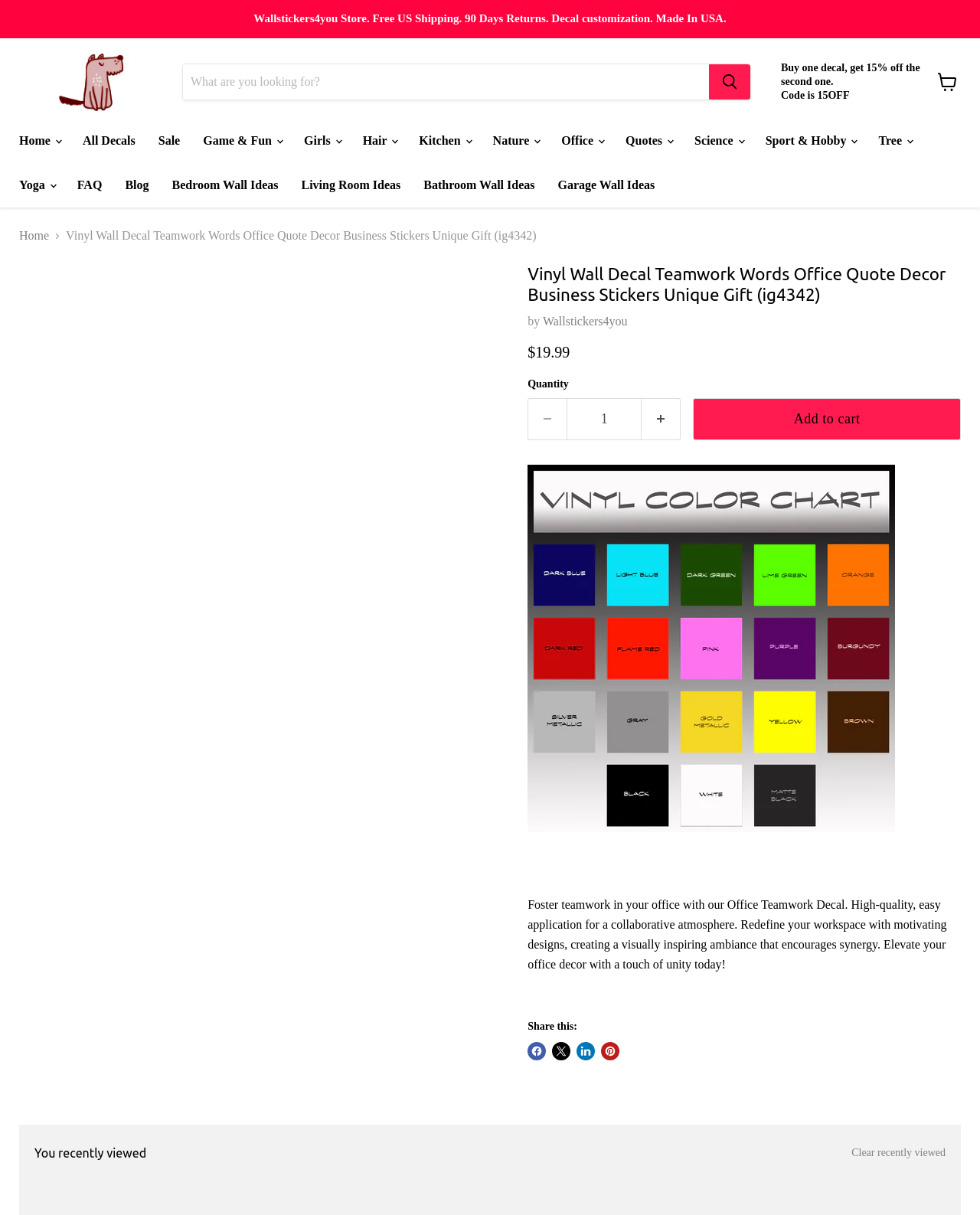What is the name of the store?
Provide an in-depth and detailed explanation in response to the question.

The name of the store can be found at the top of the webpage, in the static text element that says 'Wallstickers4you Store. Free US Shipping. 90 Days Returns. Decal customization. Made In USA.'